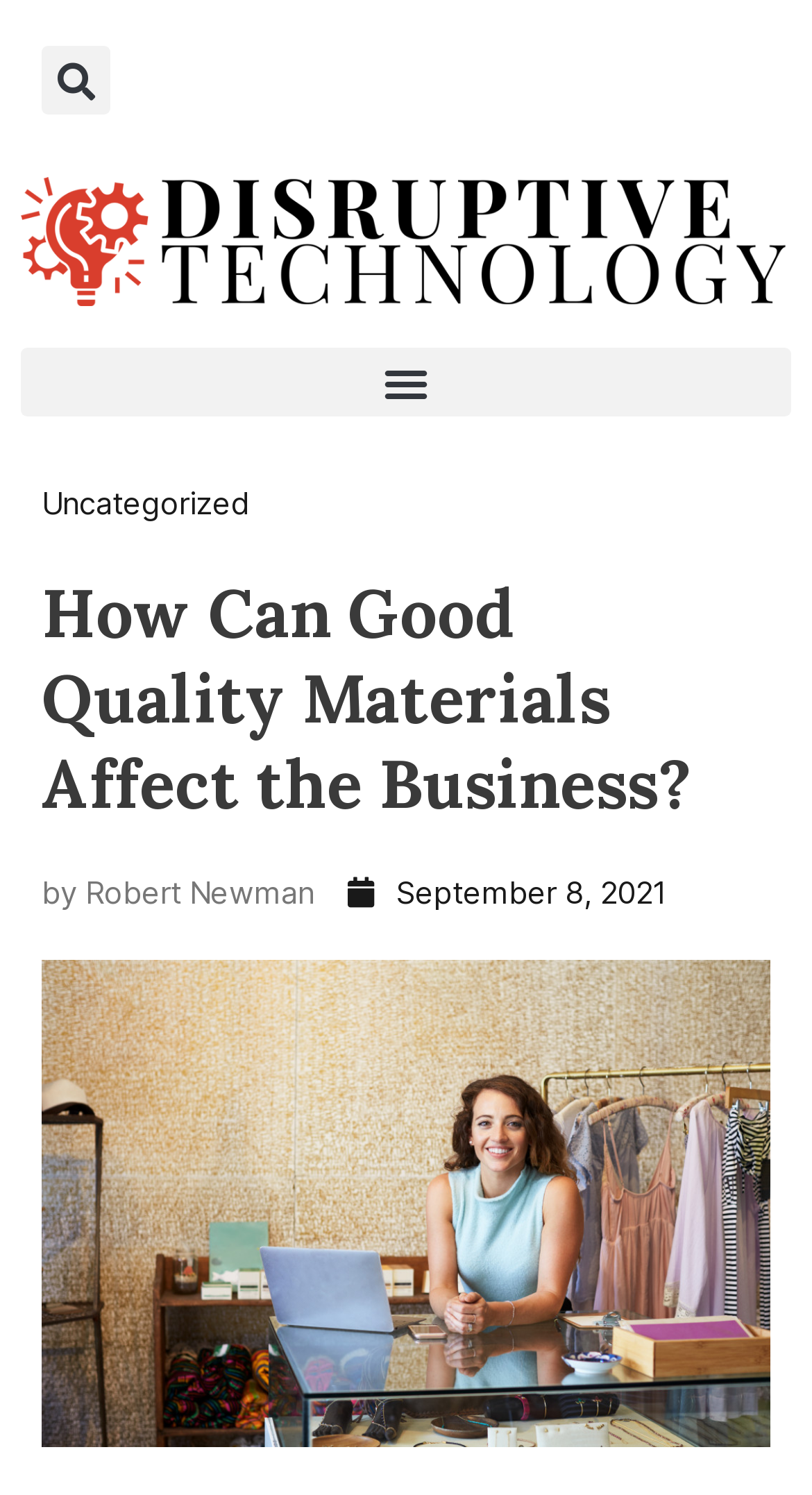What is the category of the article?
Answer with a single word or phrase by referring to the visual content.

Uncategorized